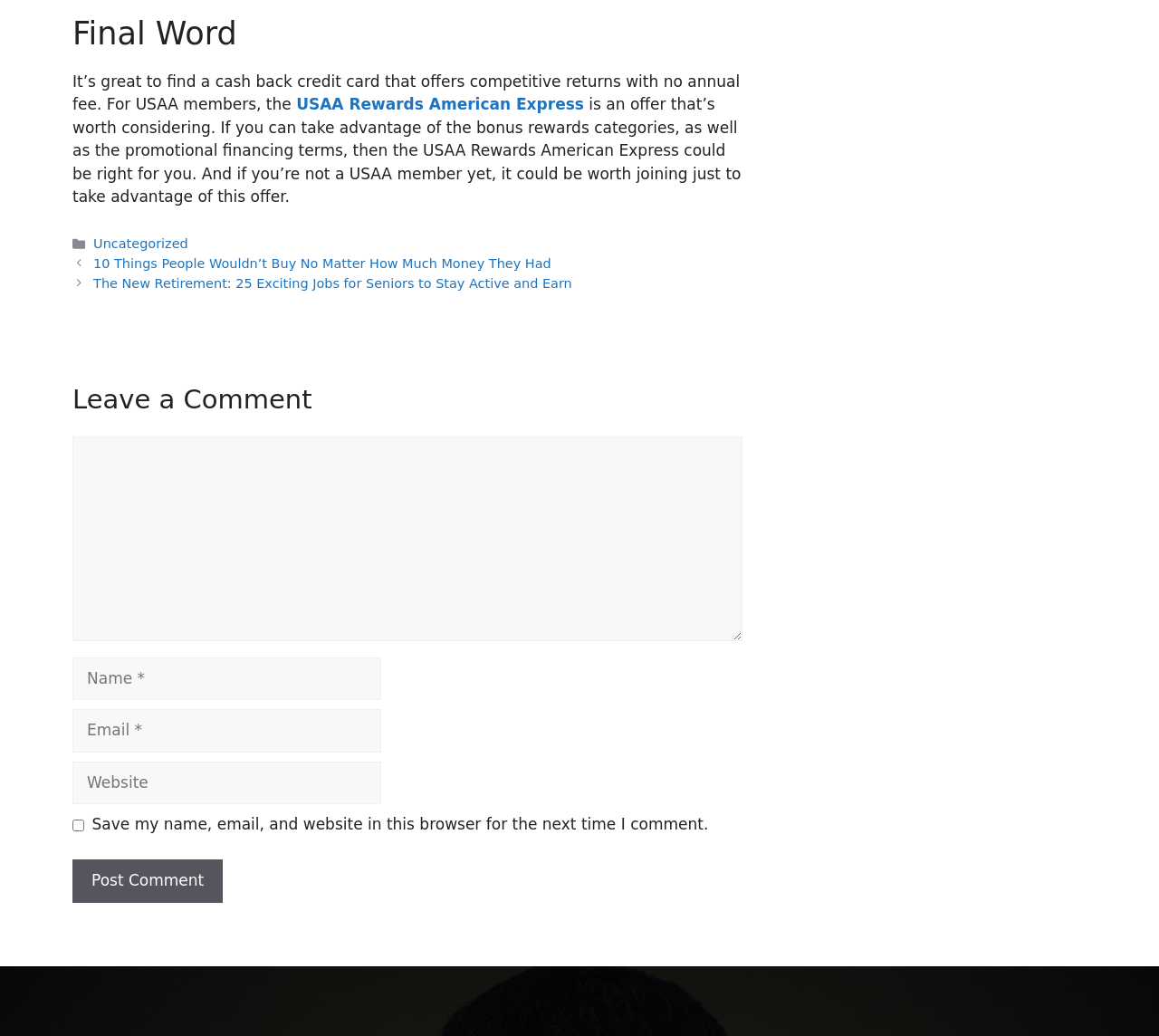Based on the element description: "name="submit" value="Post Comment"", identify the bounding box coordinates for this UI element. The coordinates must be four float numbers between 0 and 1, listed as [left, top, right, bottom].

[0.062, 0.83, 0.192, 0.871]